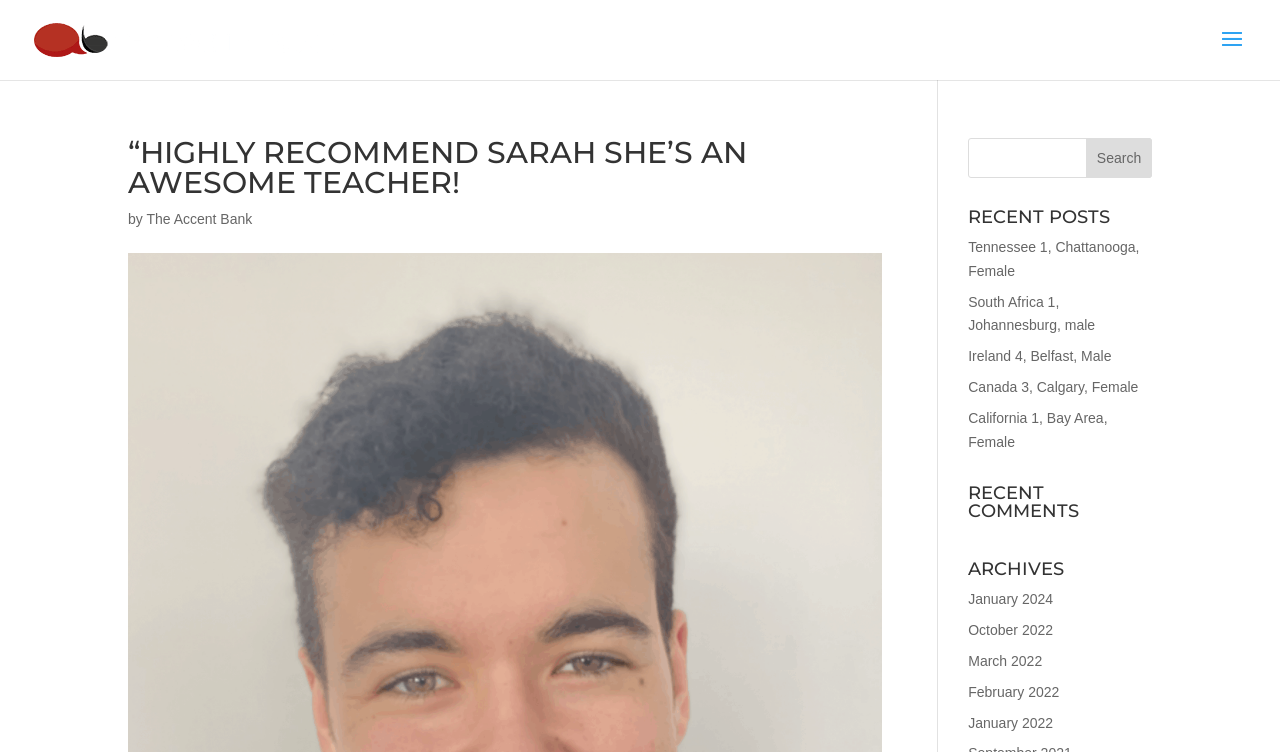What is the position of the search button?
Please give a detailed and elaborate explanation in response to the question.

The search button is located in the top-right corner of the webpage, with its bounding box coordinates indicating that it is positioned near the top and right edges of the screen.